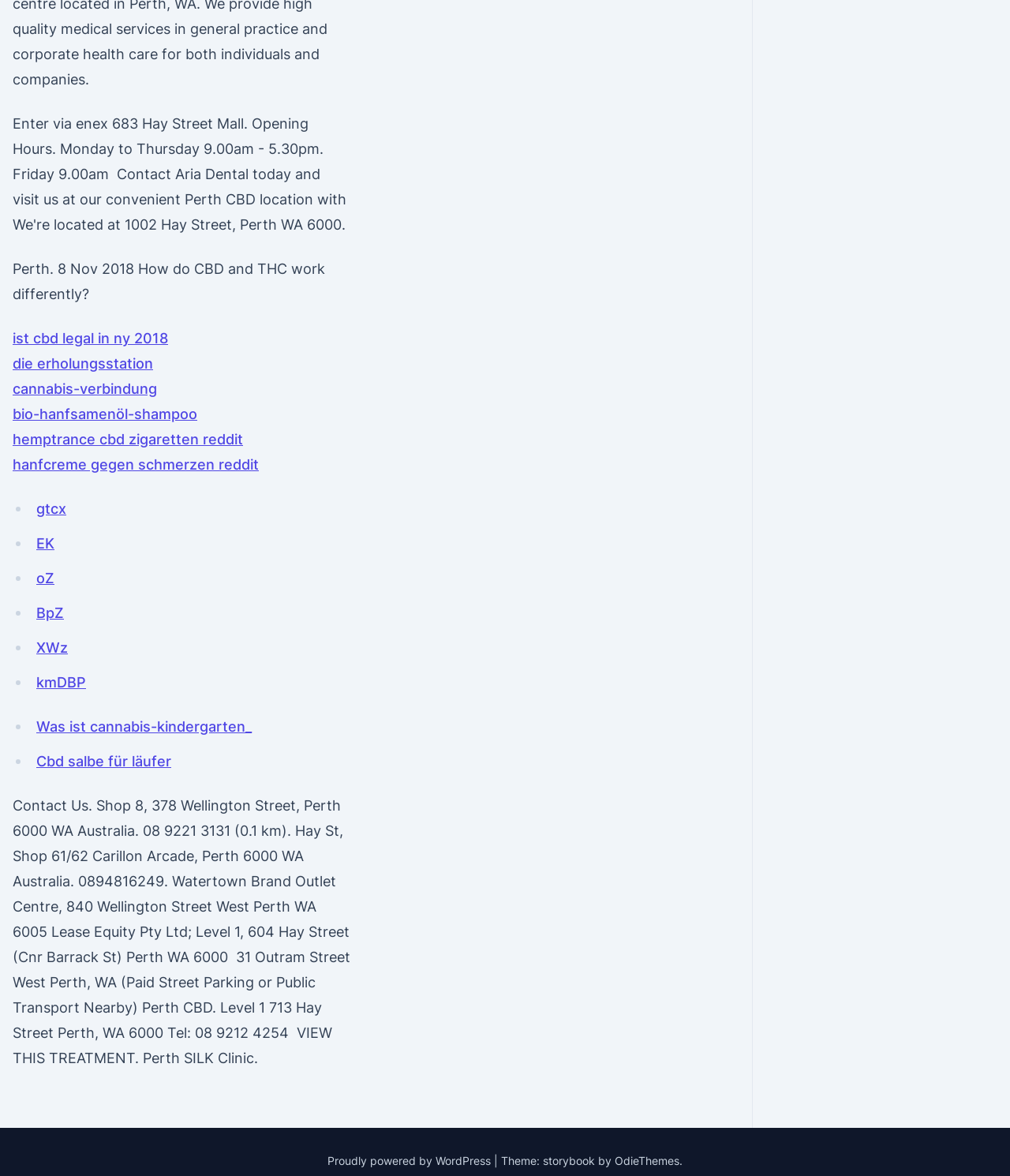Show the bounding box coordinates for the element that needs to be clicked to execute the following instruction: "Check 'Cbd salbe für läufer'". Provide the coordinates in the form of four float numbers between 0 and 1, i.e., [left, top, right, bottom].

[0.036, 0.64, 0.17, 0.654]